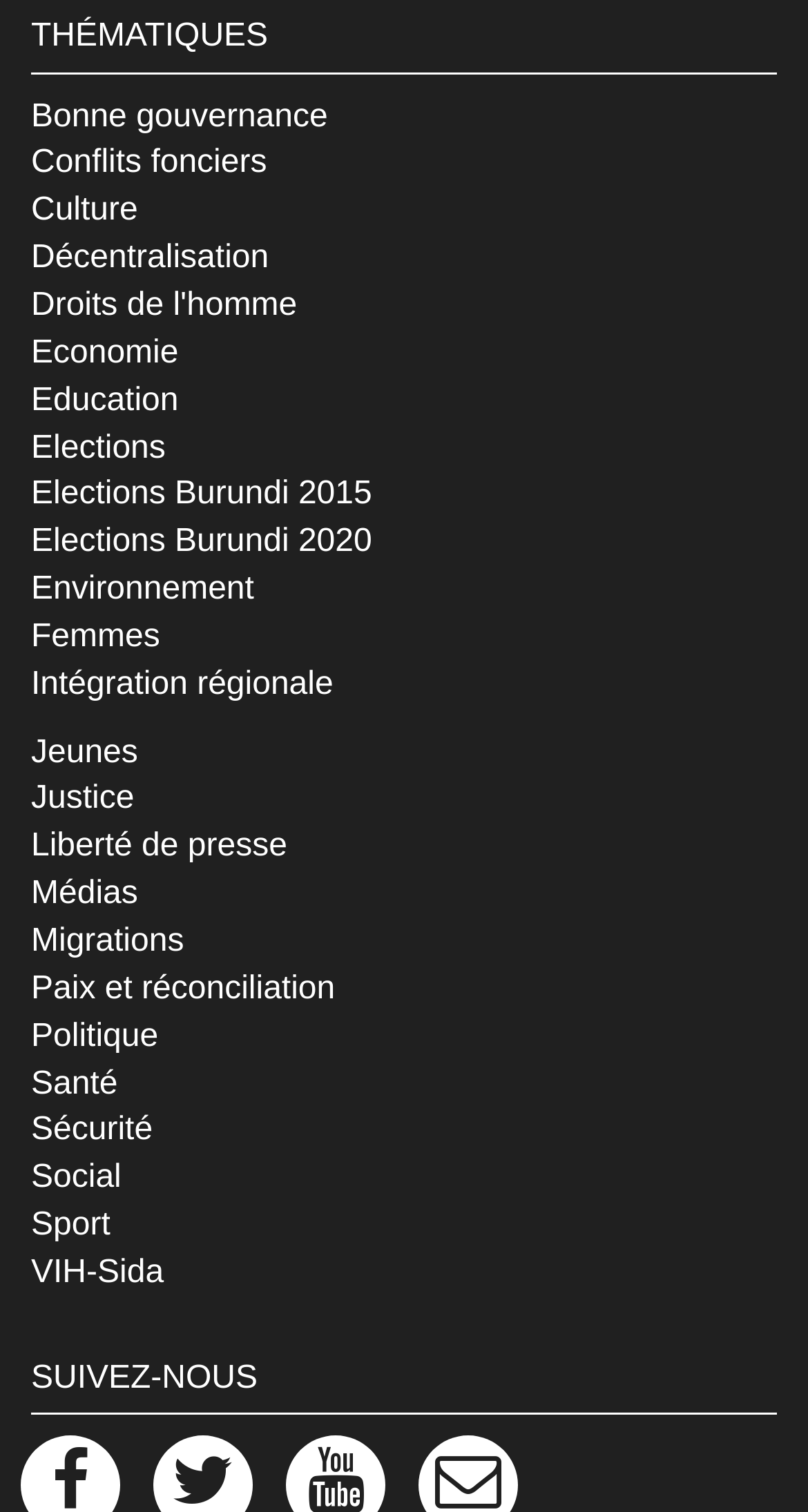Provide the bounding box coordinates in the format (top-left x, top-left y, bottom-right x, bottom-right y). All values are floating point numbers between 0 and 1. Determine the bounding box coordinate of the UI element described as: Intégration régionale

[0.038, 0.441, 0.413, 0.464]